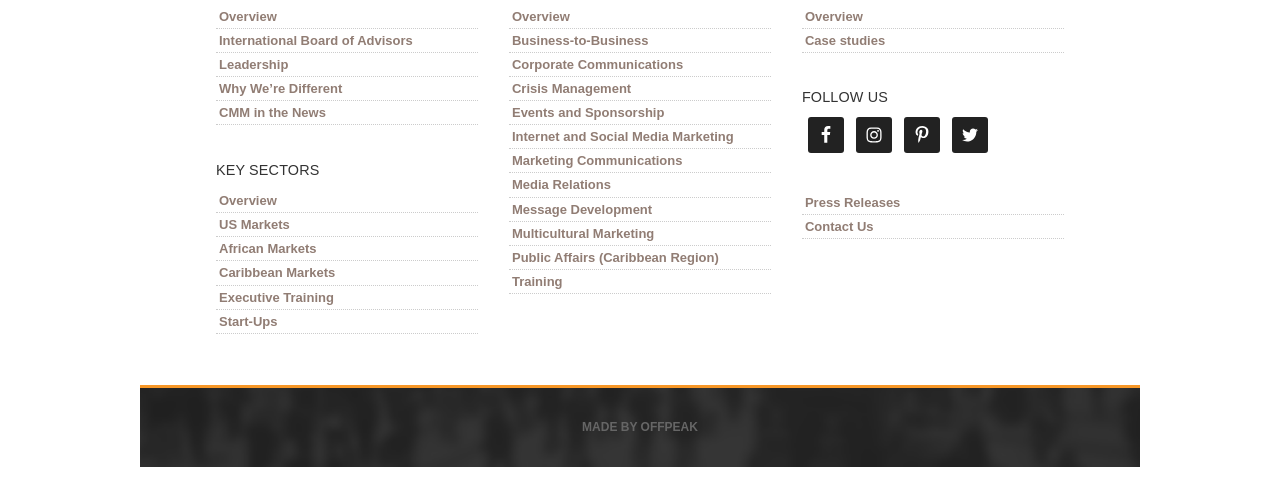Given the description: "Why We’re Different", determine the bounding box coordinates of the UI element. The coordinates should be formatted as four float numbers between 0 and 1, [left, top, right, bottom].

[0.169, 0.155, 0.373, 0.203]